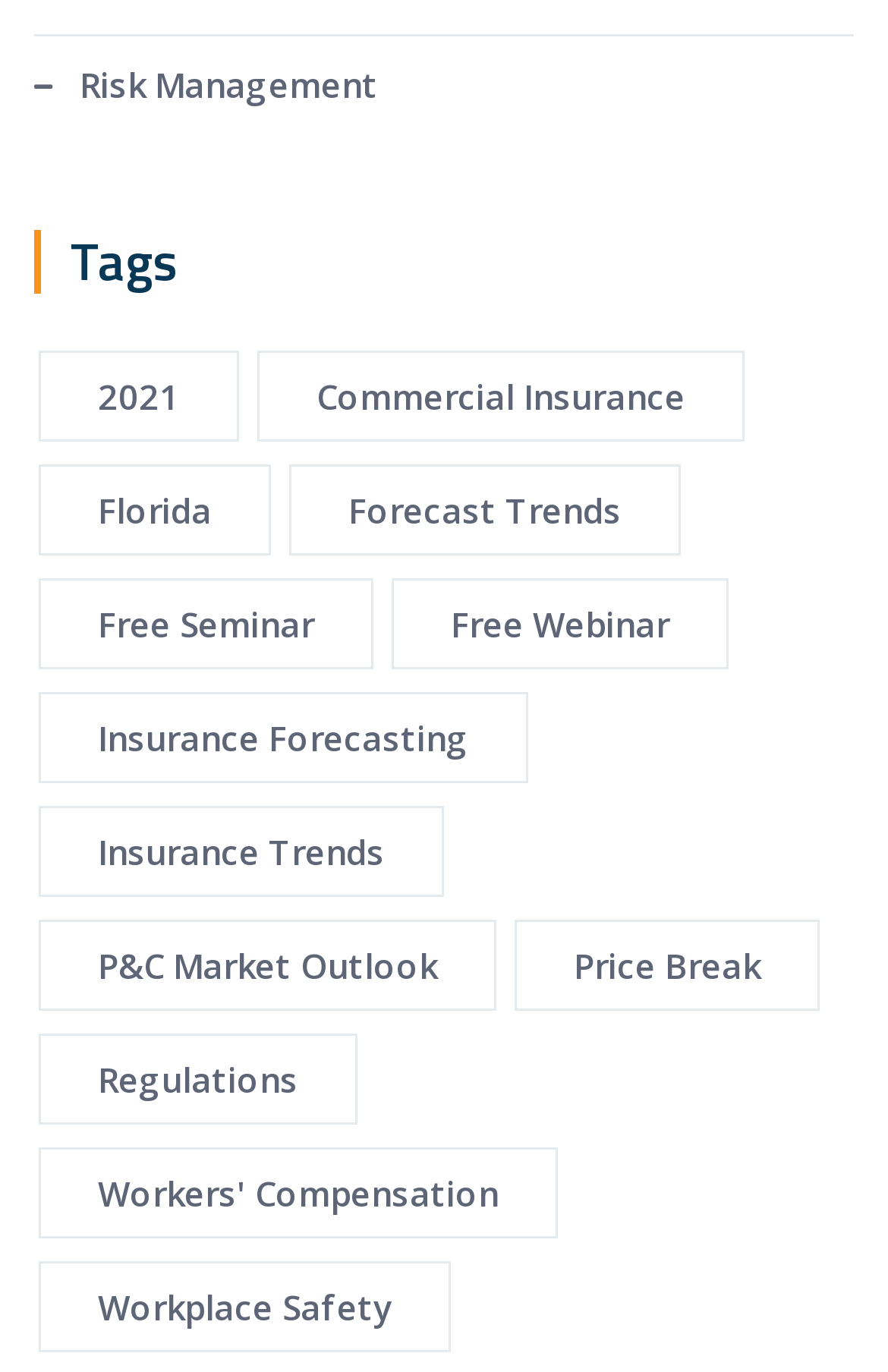Please identify the bounding box coordinates for the region that you need to click to follow this instruction: "Read about Workers' Compensation".

[0.044, 0.836, 0.628, 0.902]